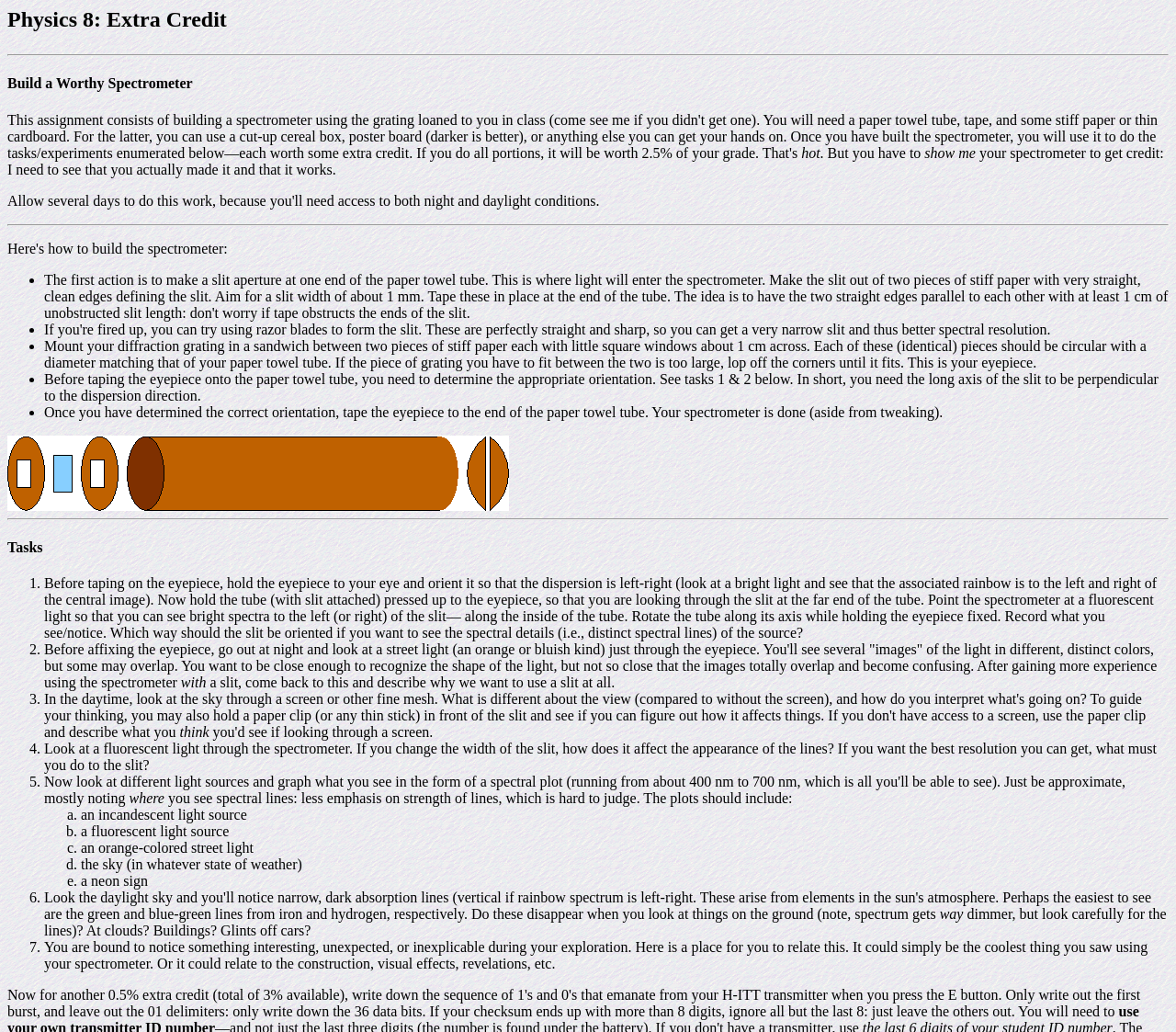What type of light sources are mentioned on the webpage?
Answer briefly with a single word or phrase based on the image.

Several types